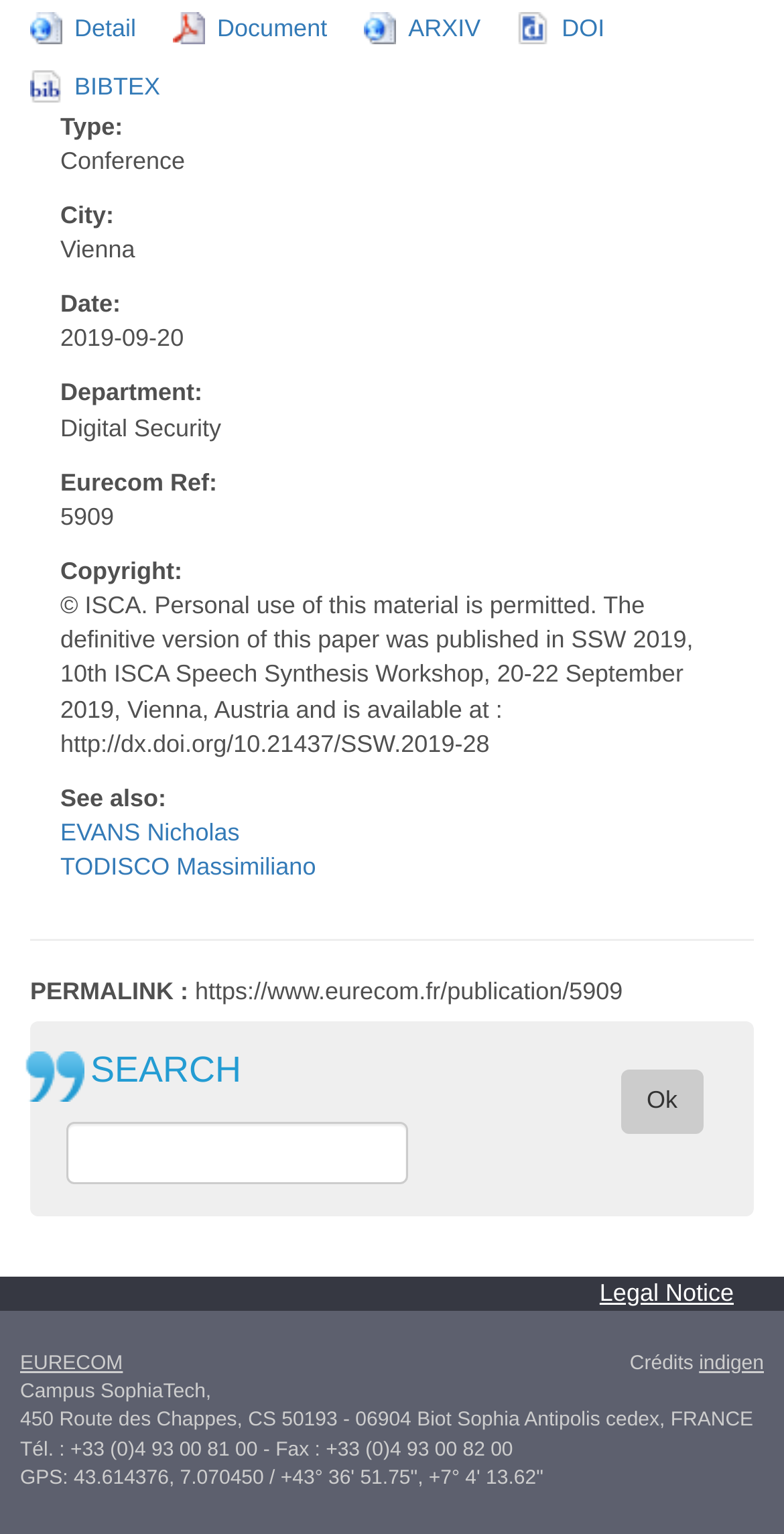Calculate the bounding box coordinates for the UI element based on the following description: "Detail". Ensure the coordinates are four float numbers between 0 and 1, i.e., [left, top, right, bottom].

[0.095, 0.01, 0.174, 0.028]